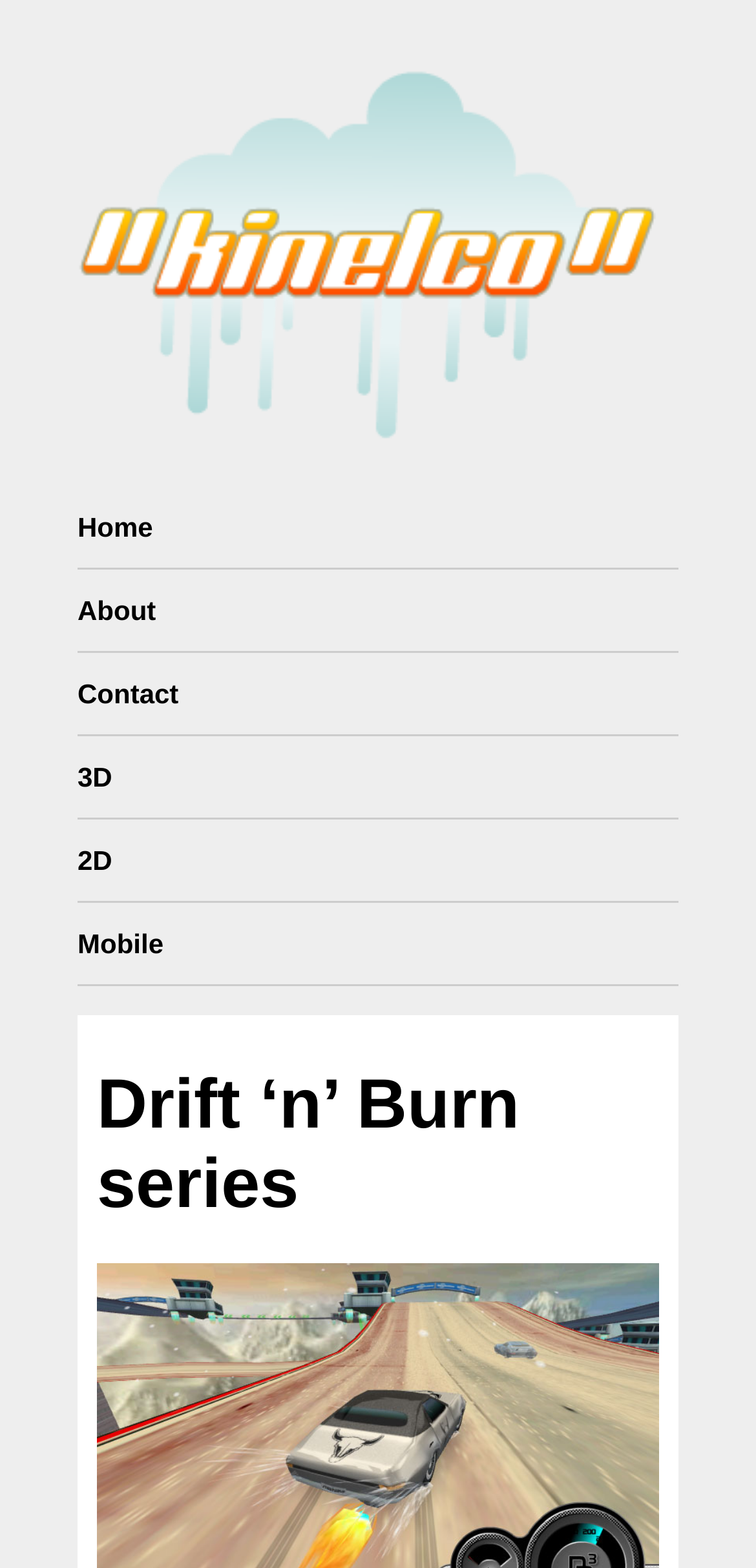What is the name of the company?
Analyze the image and provide a thorough answer to the question.

The name of the company can be found in the top-left corner of the webpage, where it is written as 'Kinelco » Drift ‘n’ Burn series'. This suggests that Kinelco is the company name, and 'Drift ‘n’ Burn series' is a specific series or product of the company.